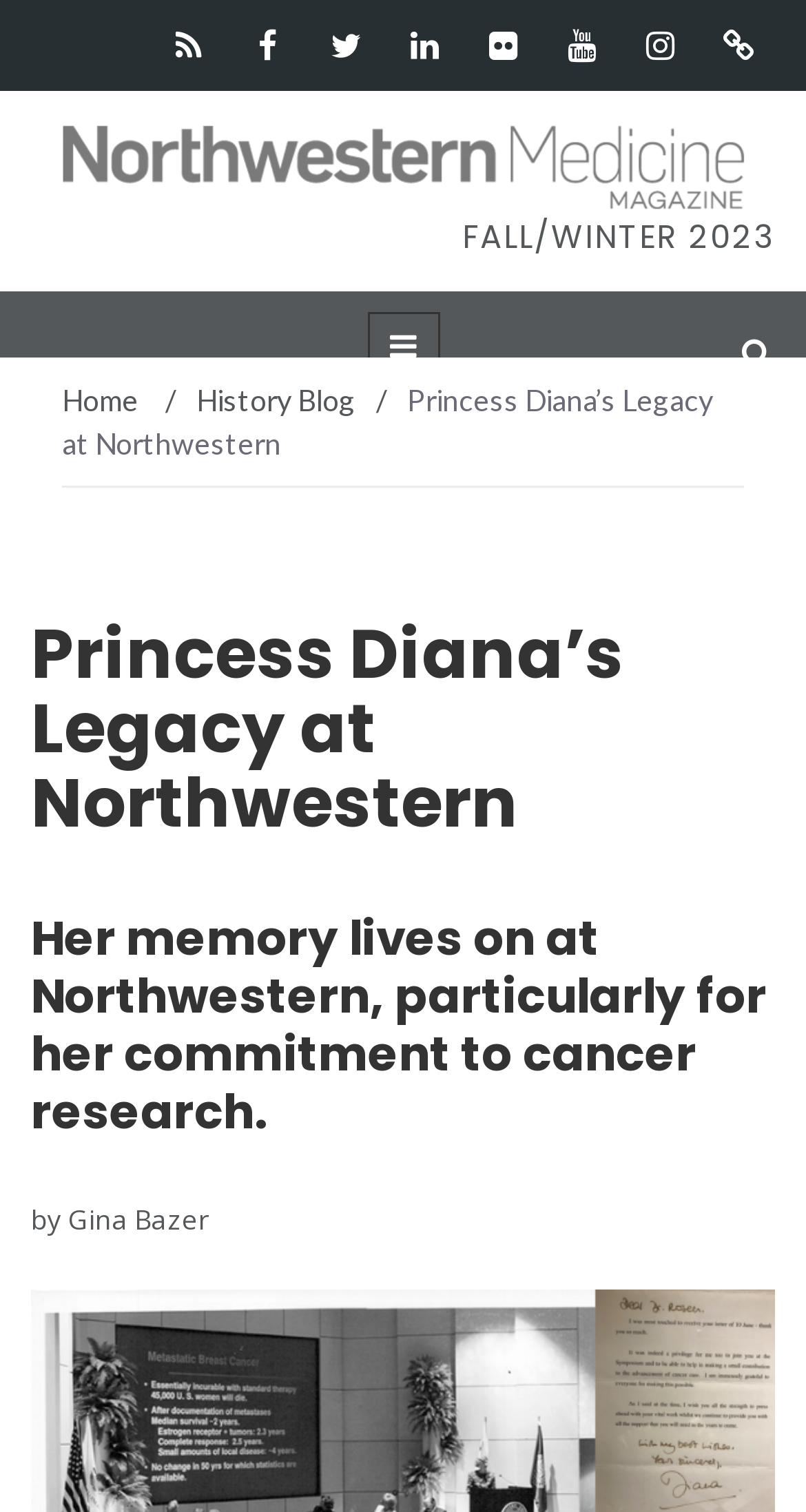Please locate the clickable area by providing the bounding box coordinates to follow this instruction: "View Princess Diana’s Legacy at Northwestern article".

[0.077, 0.252, 0.885, 0.304]